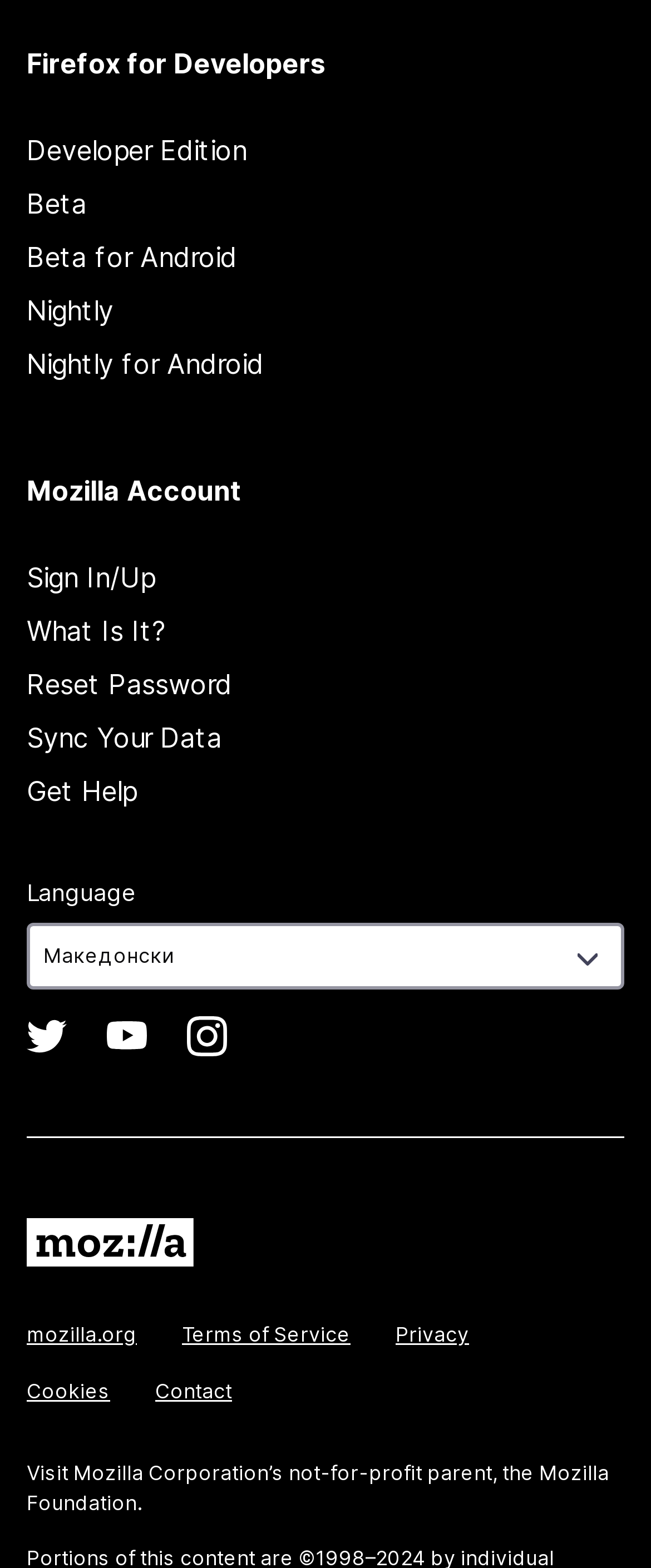Based on the image, provide a detailed and complete answer to the question: 
What is the name of the browser for developers?

The webpage has a heading 'Firefox for Developers' at the top, indicating that the webpage is related to Firefox browser for developers.